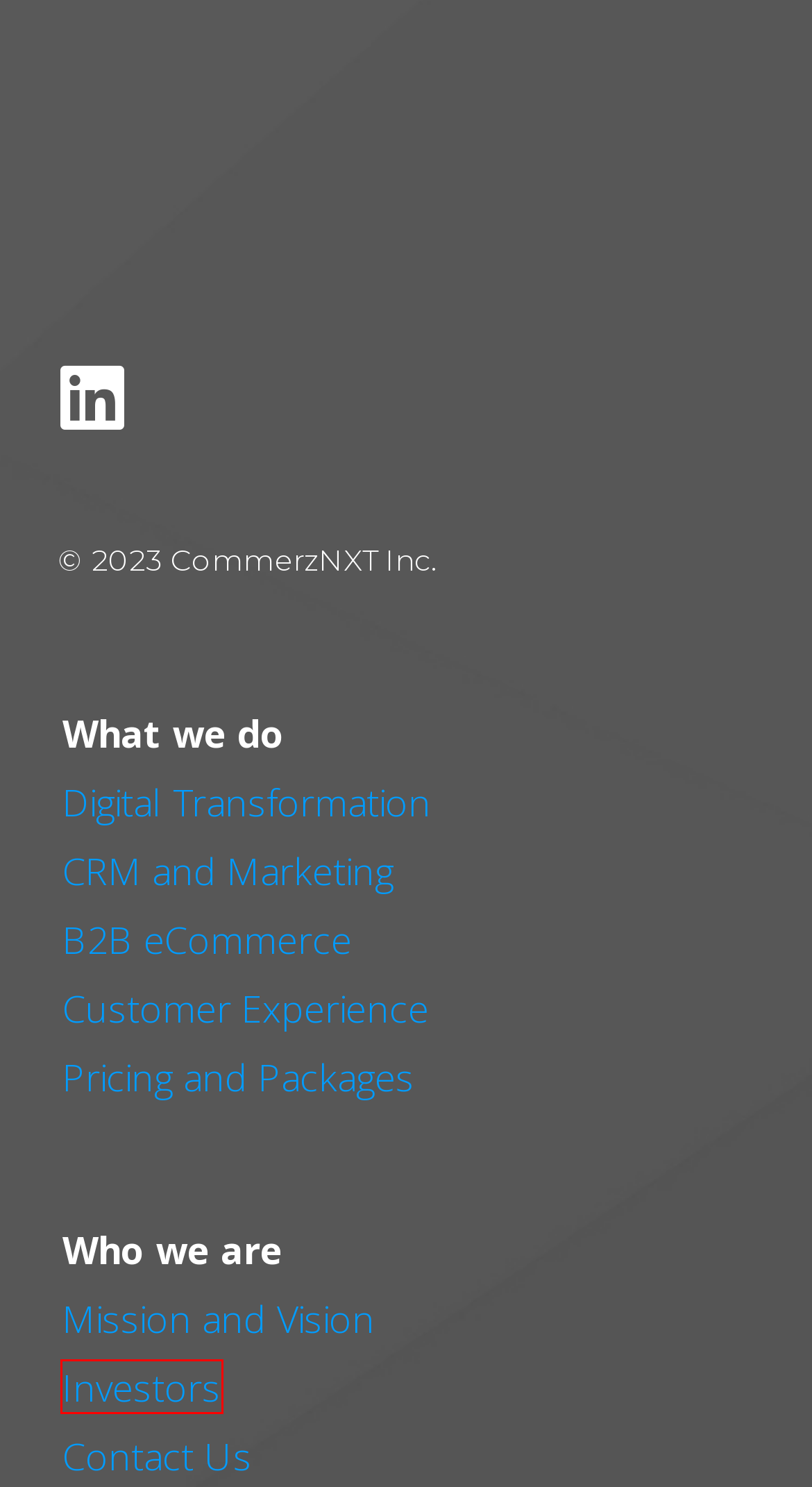Examine the screenshot of the webpage, which has a red bounding box around a UI element. Select the webpage description that best fits the new webpage after the element inside the red bounding box is clicked. Here are the choices:
A. SEO for B2B suppliers | Follow the E.A.T. principle | CommerzNXT
B. Investors - B2B Industrial Sales Platform
C. 3 Common [and COSTLY] B2B eCommerce Mistakes | CommerzNXT
D. CommerzNxt | eCommerce Enablement for Industrial Distributors
E. Introducing CommerzNXT Digital Sales Solution and CRM for Industrial Suppliers | CommerzNXT
F. Mission and Vision - B2B Industrial Sales Platform
G. Contact Us - B2B Industrial Sales Platform
H. Secret To Distributor Sales Growth | Hunting & Farming Approach

B